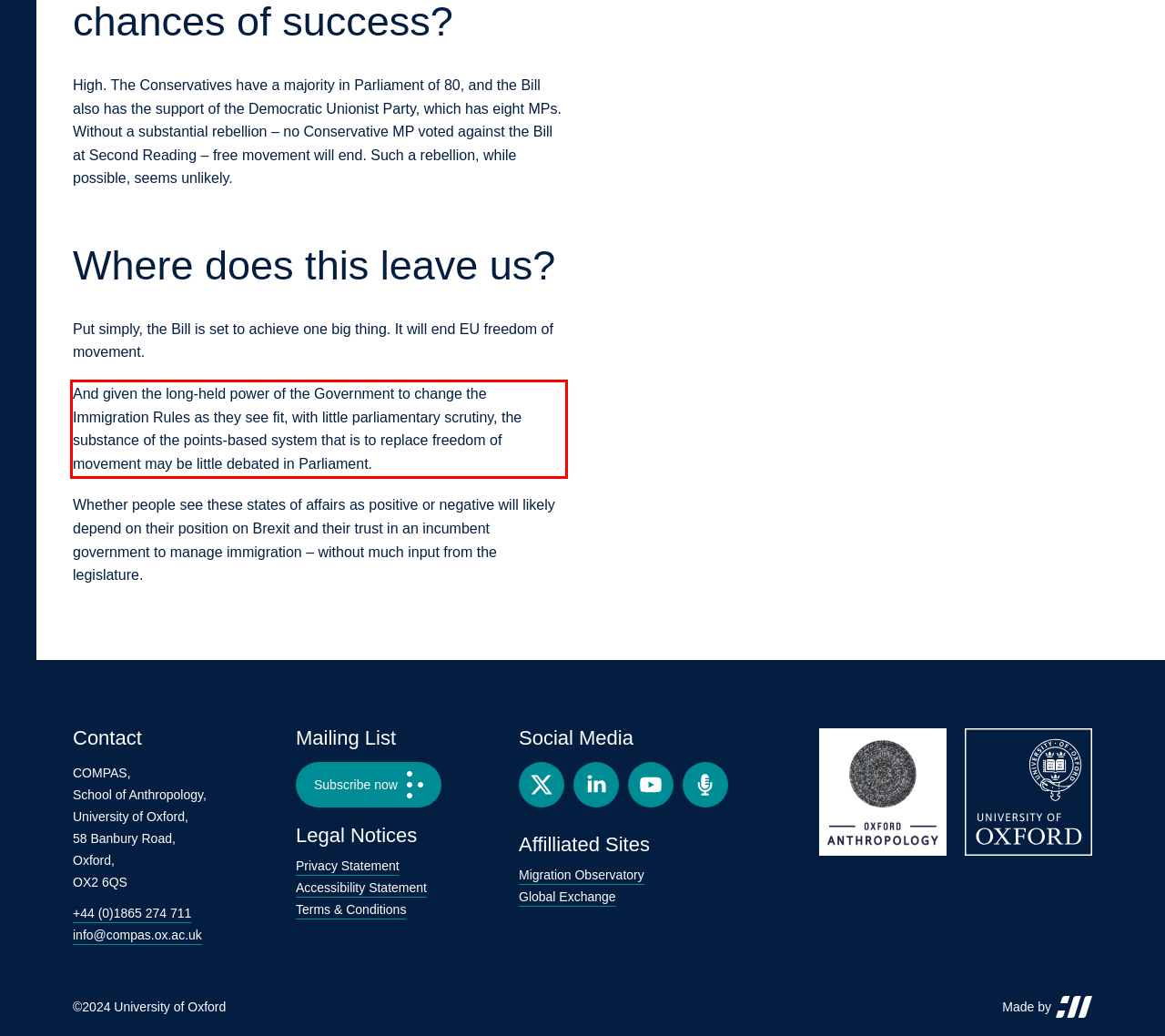Please analyze the screenshot of a webpage and extract the text content within the red bounding box using OCR.

And given the long-held power of the Government to change the Immigration Rules as they see fit, with little parliamentary scrutiny, the substance of the points-based system that is to replace freedom of movement may be little debated in Parliament.